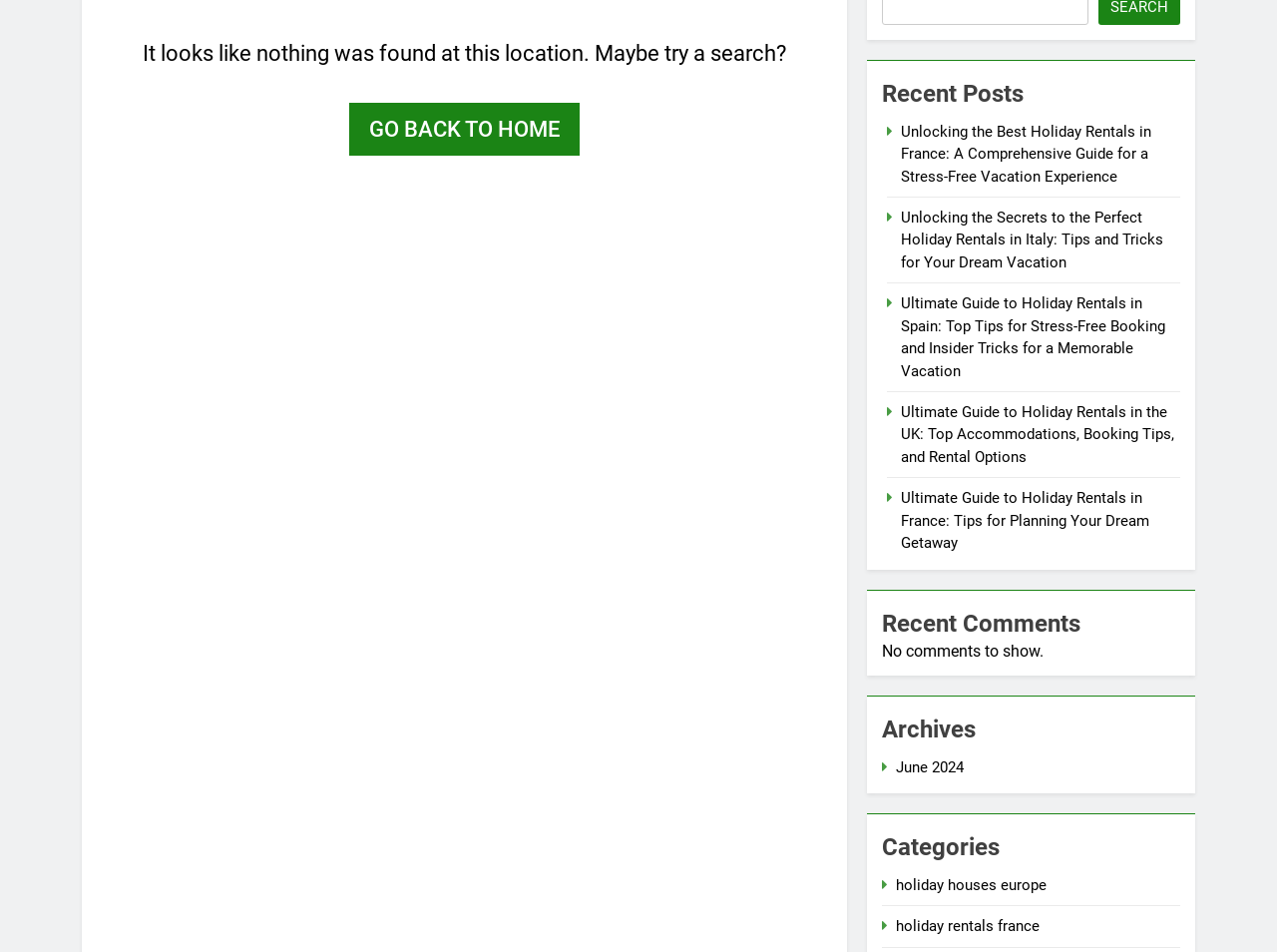Given the element description June 2024, predict the bounding box coordinates for the UI element in the webpage screenshot. The format should be (top-left x, top-left y, bottom-right x, bottom-right y), and the values should be between 0 and 1.

[0.702, 0.796, 0.755, 0.815]